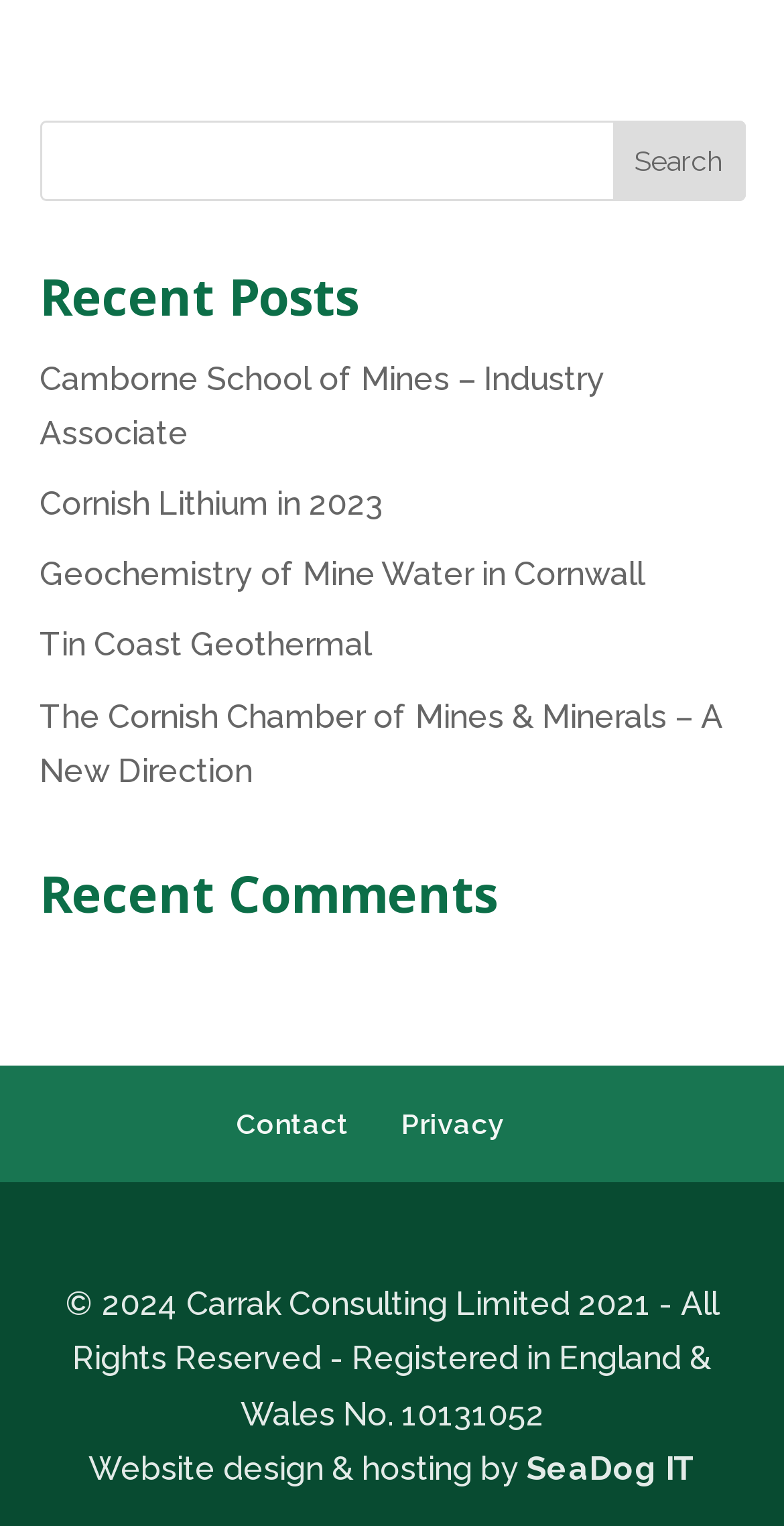What is the name of the company that designed and hosted the website?
Give a comprehensive and detailed explanation for the question.

The footer of the webpage contains a mention of 'SeaDog IT' as the company that designed and hosted the website.